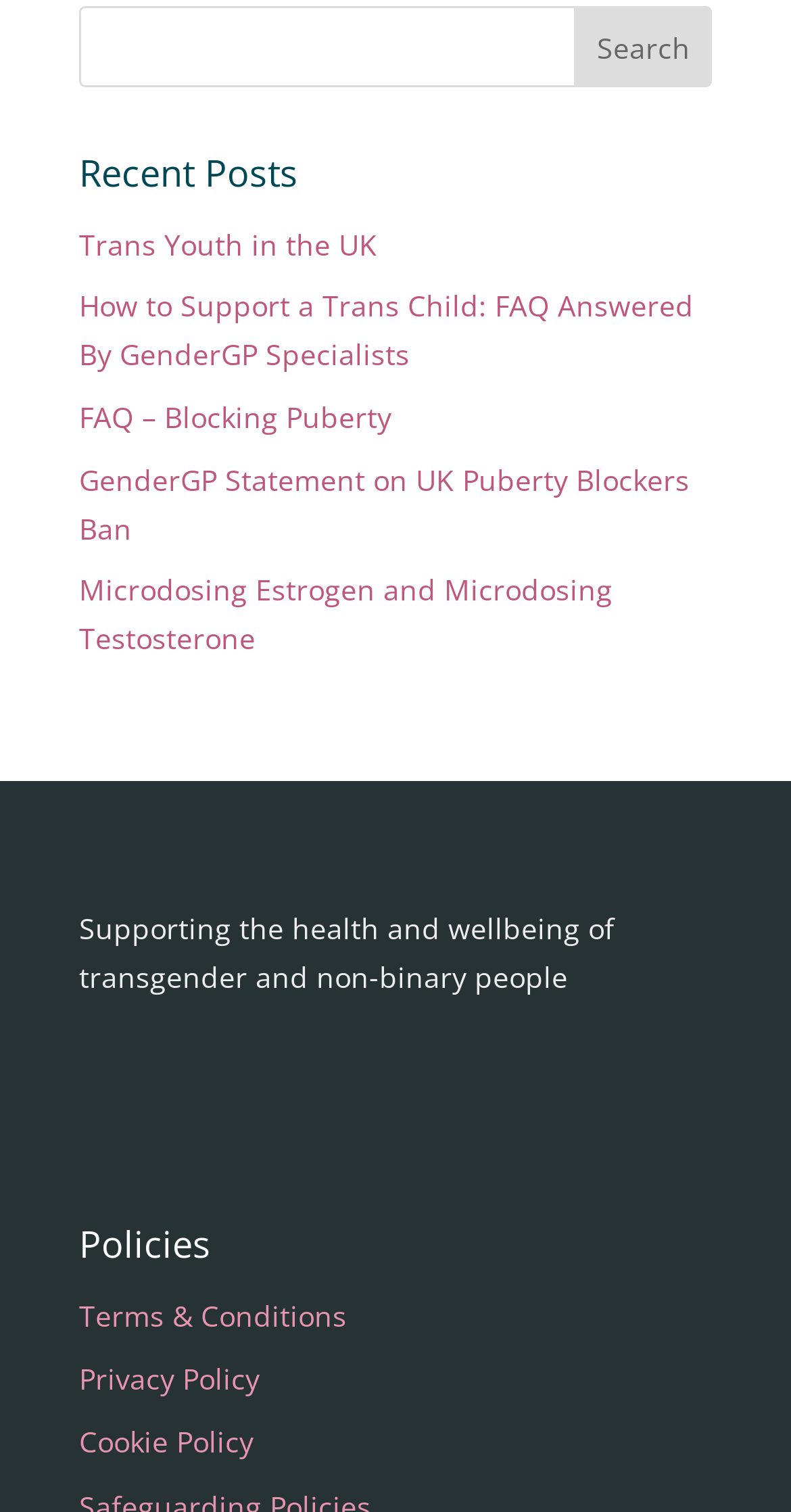Please provide a comprehensive response to the question below by analyzing the image: 
How many links are under the 'Recent Posts' heading?

There are five links under the 'Recent Posts' heading, which are 'Trans Youth in the UK', 'How to Support a Trans Child', 'FAQ – Blocking Puberty', 'GenderGP Statement on UK Puberty Blockers Ban', and 'Microdosing Estrogen and Microdosing Testosterone'.